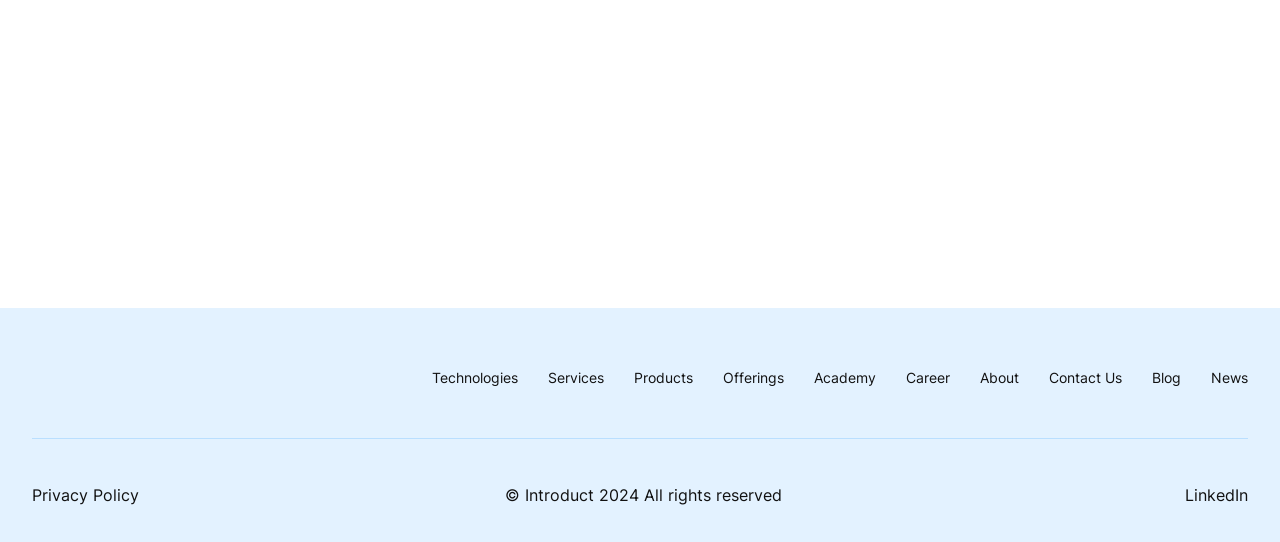Locate the bounding box coordinates of the clickable area to execute the instruction: "visit the Salva project page". Provide the coordinates as four float numbers between 0 and 1, represented as [left, top, right, bottom].

[0.025, 0.031, 0.492, 0.679]